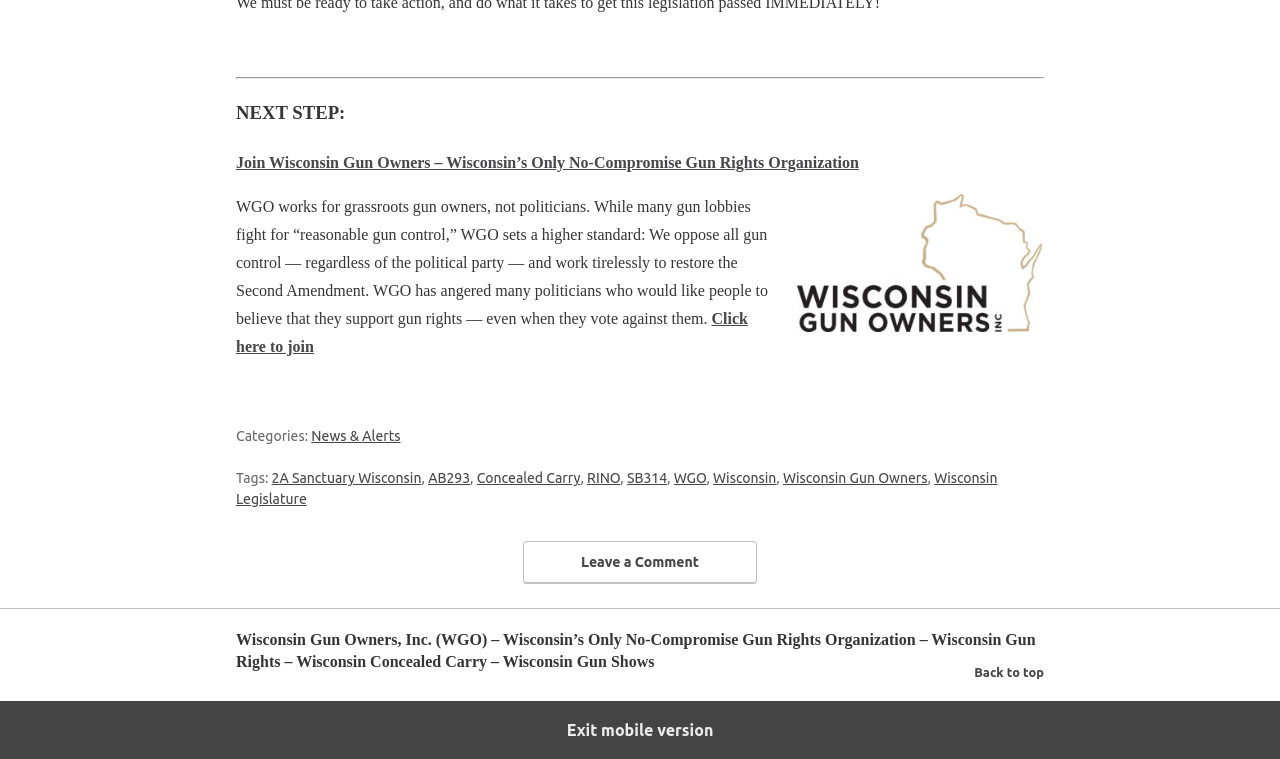Locate the bounding box coordinates of the area that needs to be clicked to fulfill the following instruction: "Click to join Wisconsin Gun Owners". The coordinates should be in the format of four float numbers between 0 and 1, namely [left, top, right, bottom].

[0.184, 0.203, 0.671, 0.225]